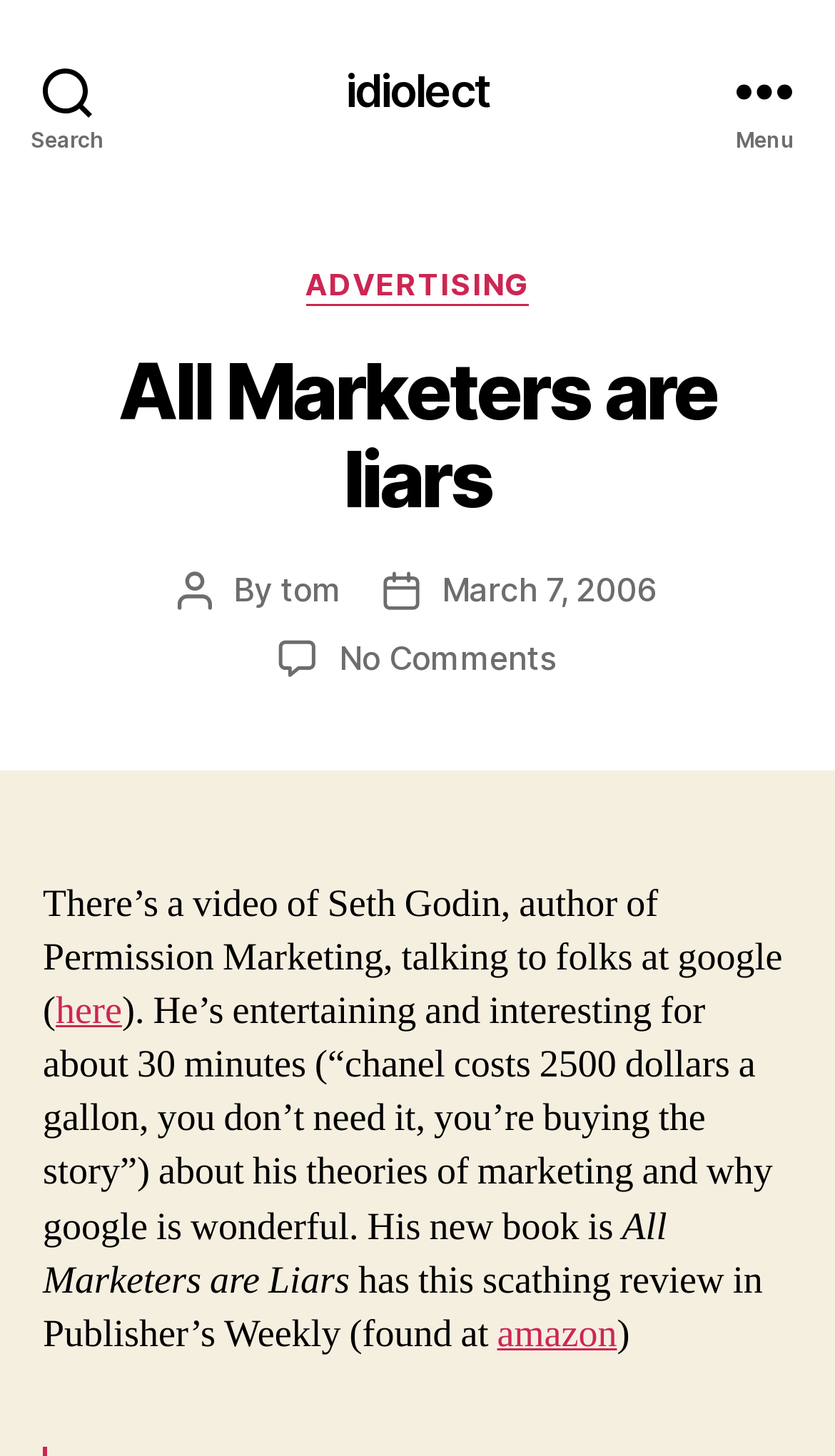Please find and report the bounding box coordinates of the element to click in order to perform the following action: "Open the Menu". The coordinates should be expressed as four float numbers between 0 and 1, in the format [left, top, right, bottom].

[0.831, 0.0, 1.0, 0.123]